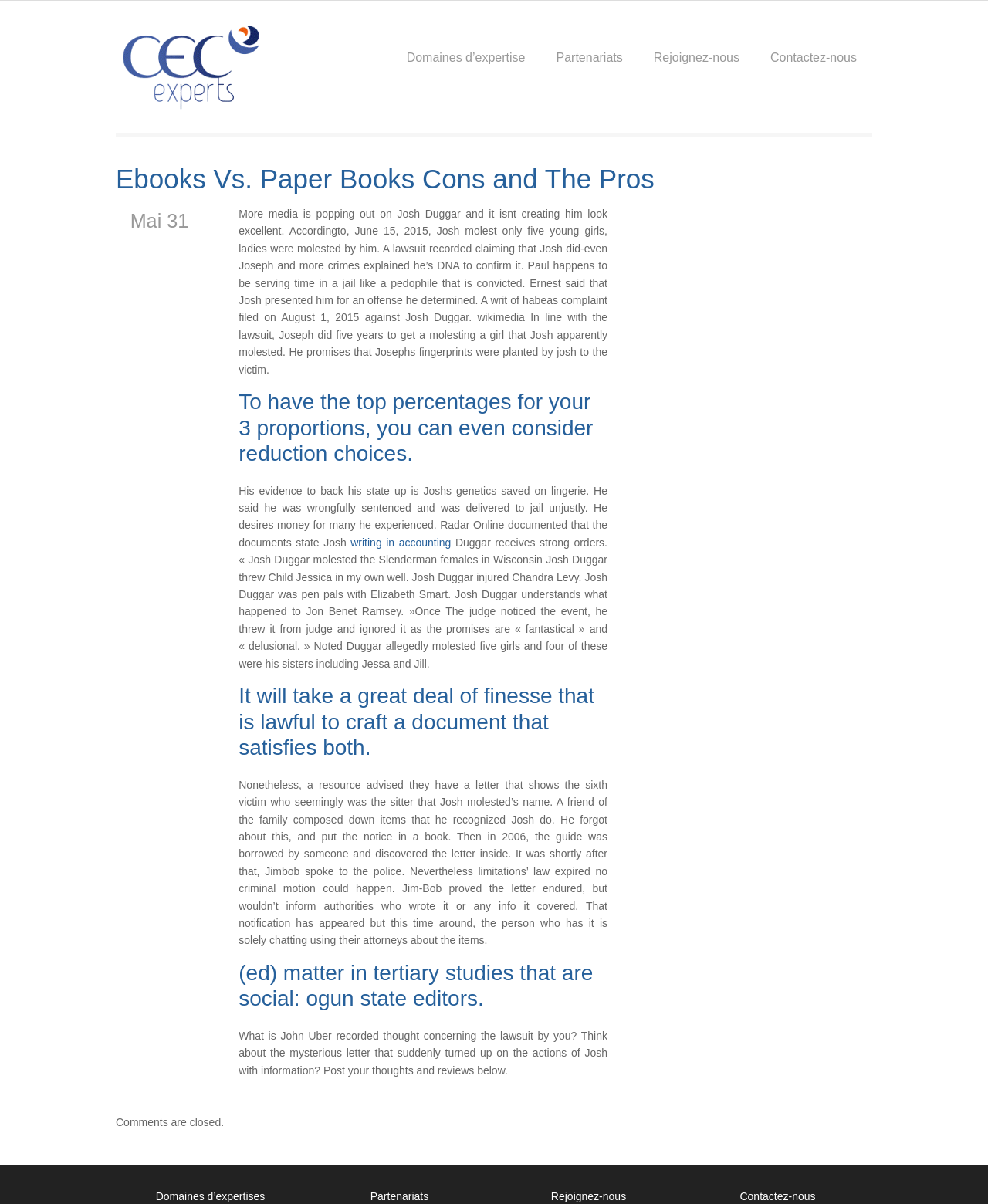Answer the question in one word or a short phrase:
What is the name of the website?

CEC Experts